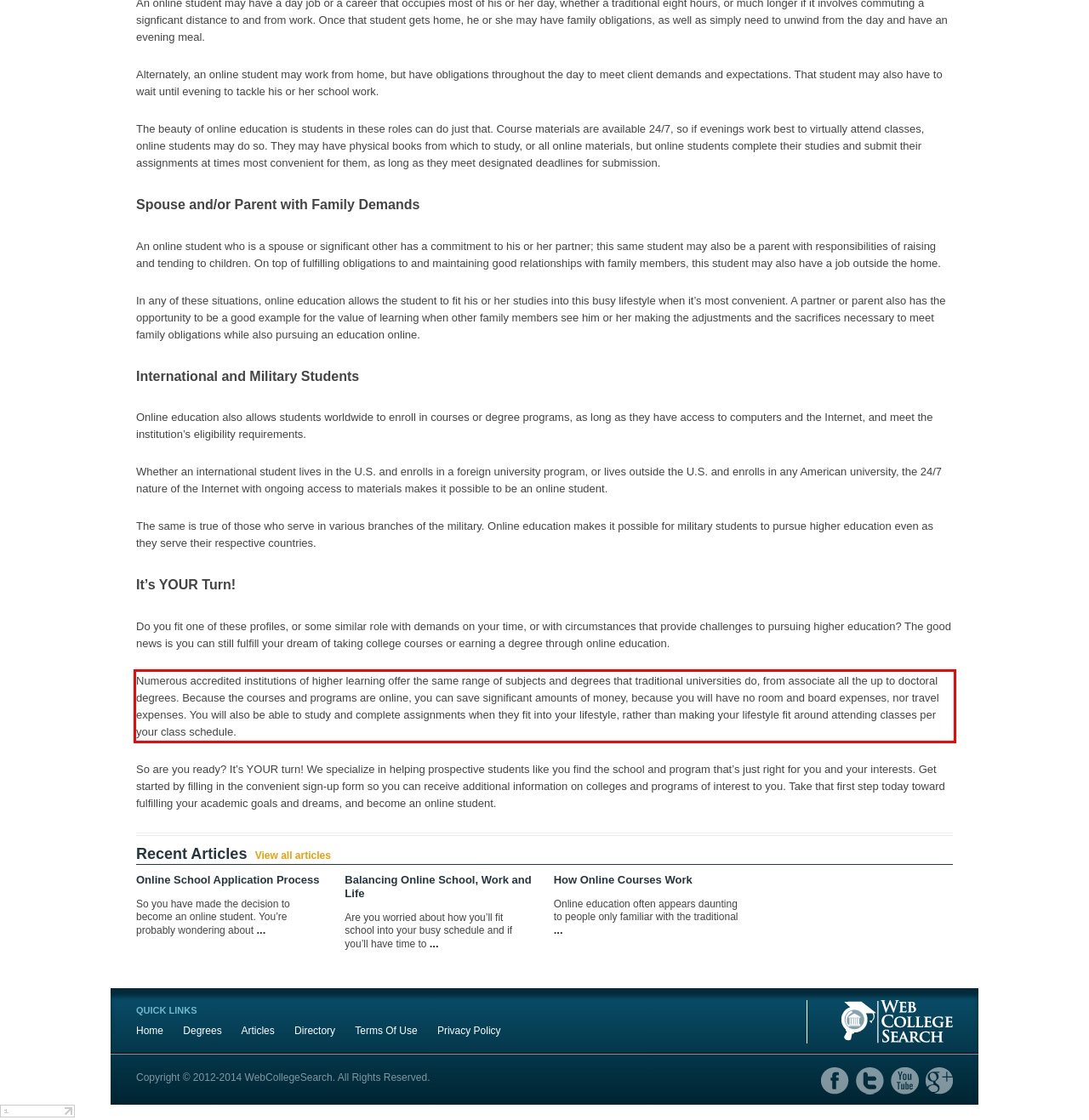There is a screenshot of a webpage with a red bounding box around a UI element. Please use OCR to extract the text within the red bounding box.

Numerous accredited institutions of higher learning offer the same range of subjects and degrees that traditional universities do, from associate all the up to doctoral degrees. Because the courses and programs are online, you can save significant amounts of money, because you will have no room and board expenses, nor travel expenses. You will also be able to study and complete assignments when they fit into your lifestyle, rather than making your lifestyle fit around attending classes per your class schedule.